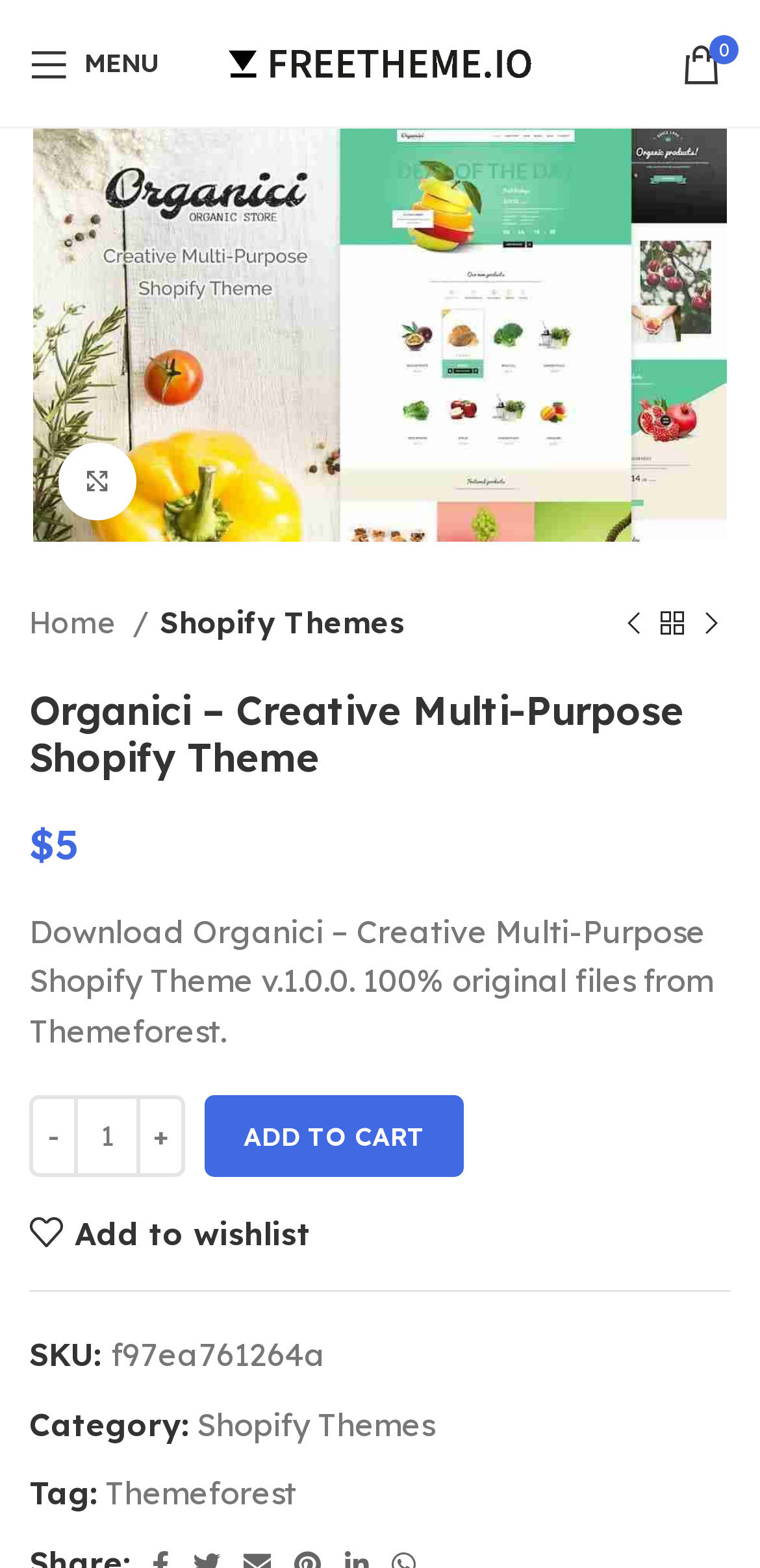Using the information from the screenshot, answer the following question thoroughly:
What is the purpose of the '+' button?

The '+' button is located next to the spinbutton element, which is labeled as 'Product quantity'. This suggests that the '+' button is used to increase the quantity of the product.